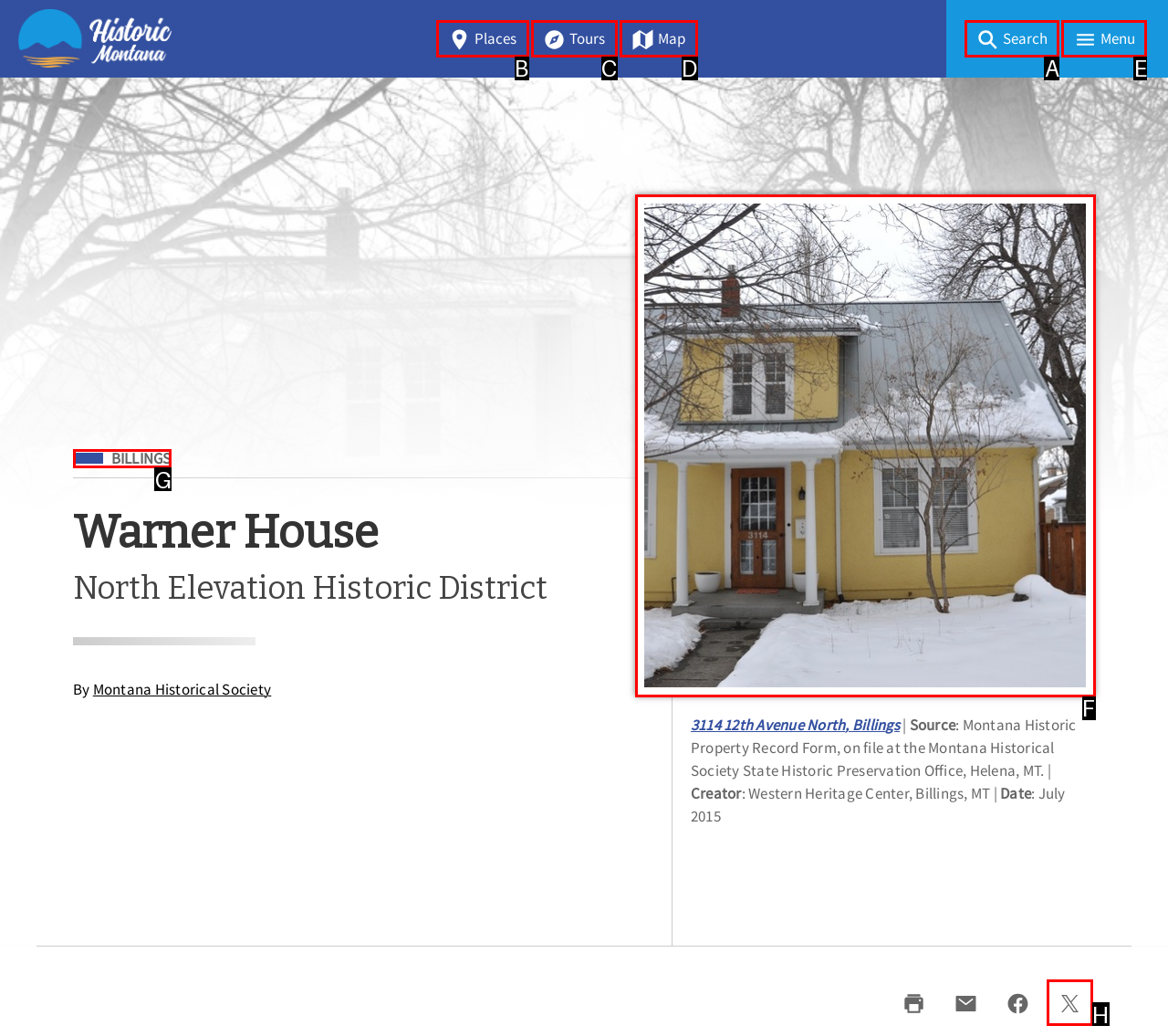Identify the correct letter of the UI element to click for this task: Search for something
Respond with the letter from the listed options.

A